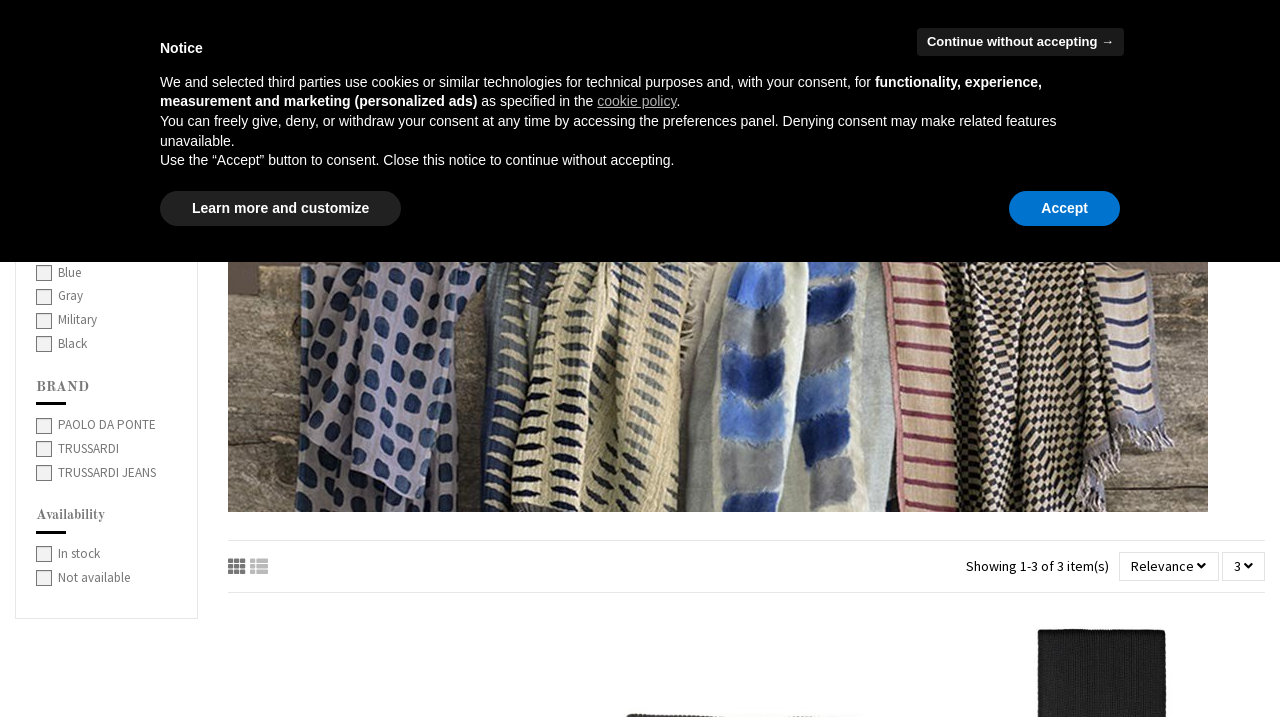Using the webpage screenshot and the element description alt="Dursoboutique.com Luxury Made in Italy", determine the bounding box coordinates. Specify the coordinates in the format (top-left x, top-left y, bottom-right x, bottom-right y) with values ranging from 0 to 1.

[0.345, 0.094, 0.655, 0.12]